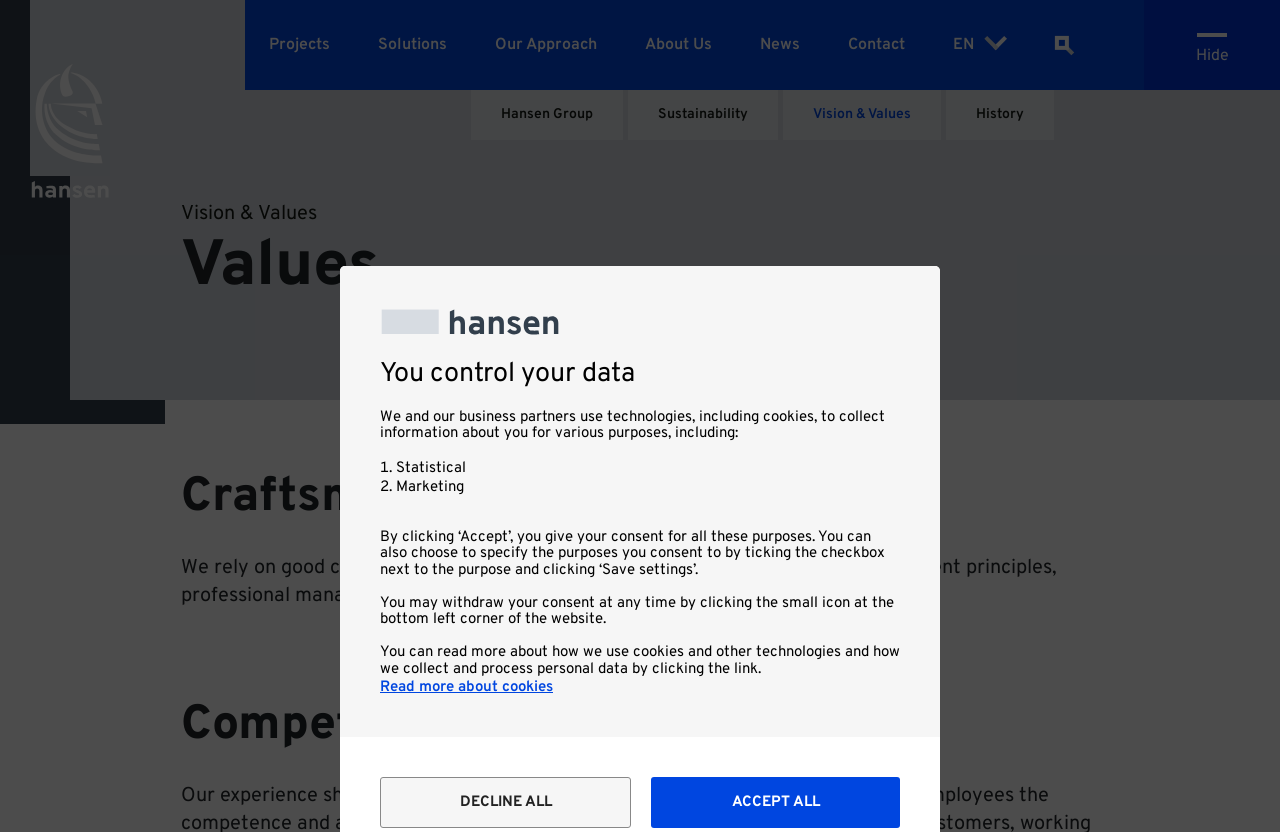Can you find and generate the webpage's heading?

Vision & Values